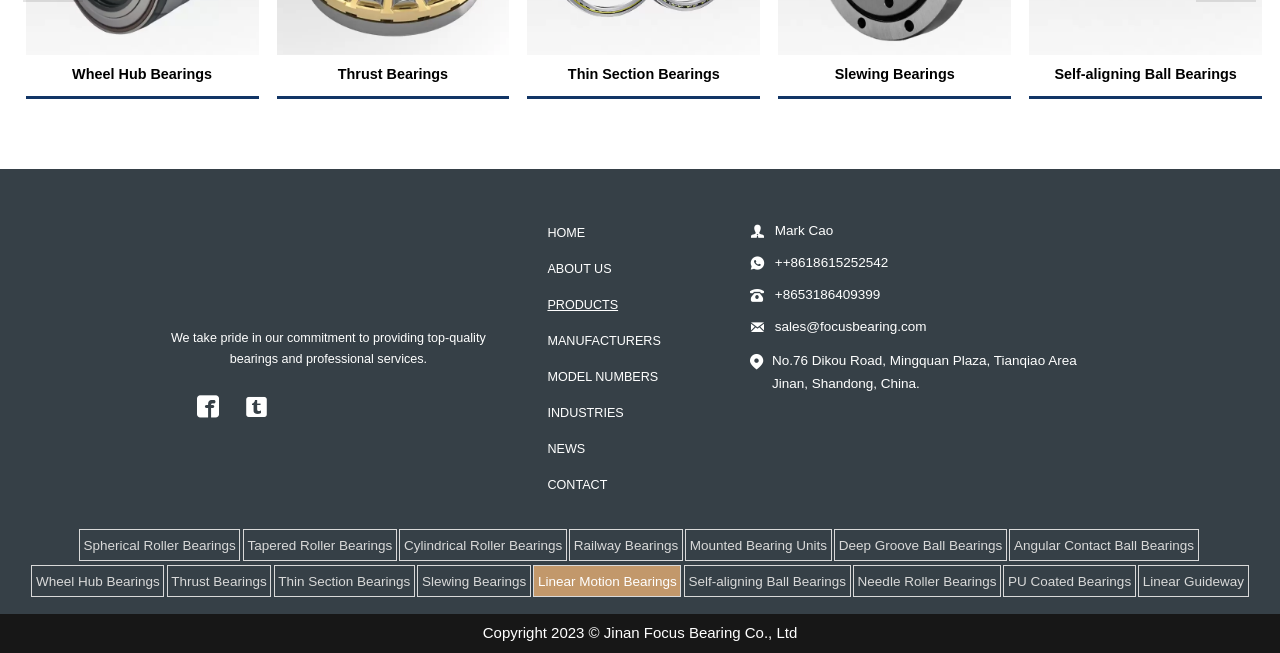Determine the bounding box of the UI element mentioned here: "Tapered Roller Bearings". The coordinates must be in the format [left, top, right, bottom] with values ranging from 0 to 1.

[0.19, 0.81, 0.31, 0.859]